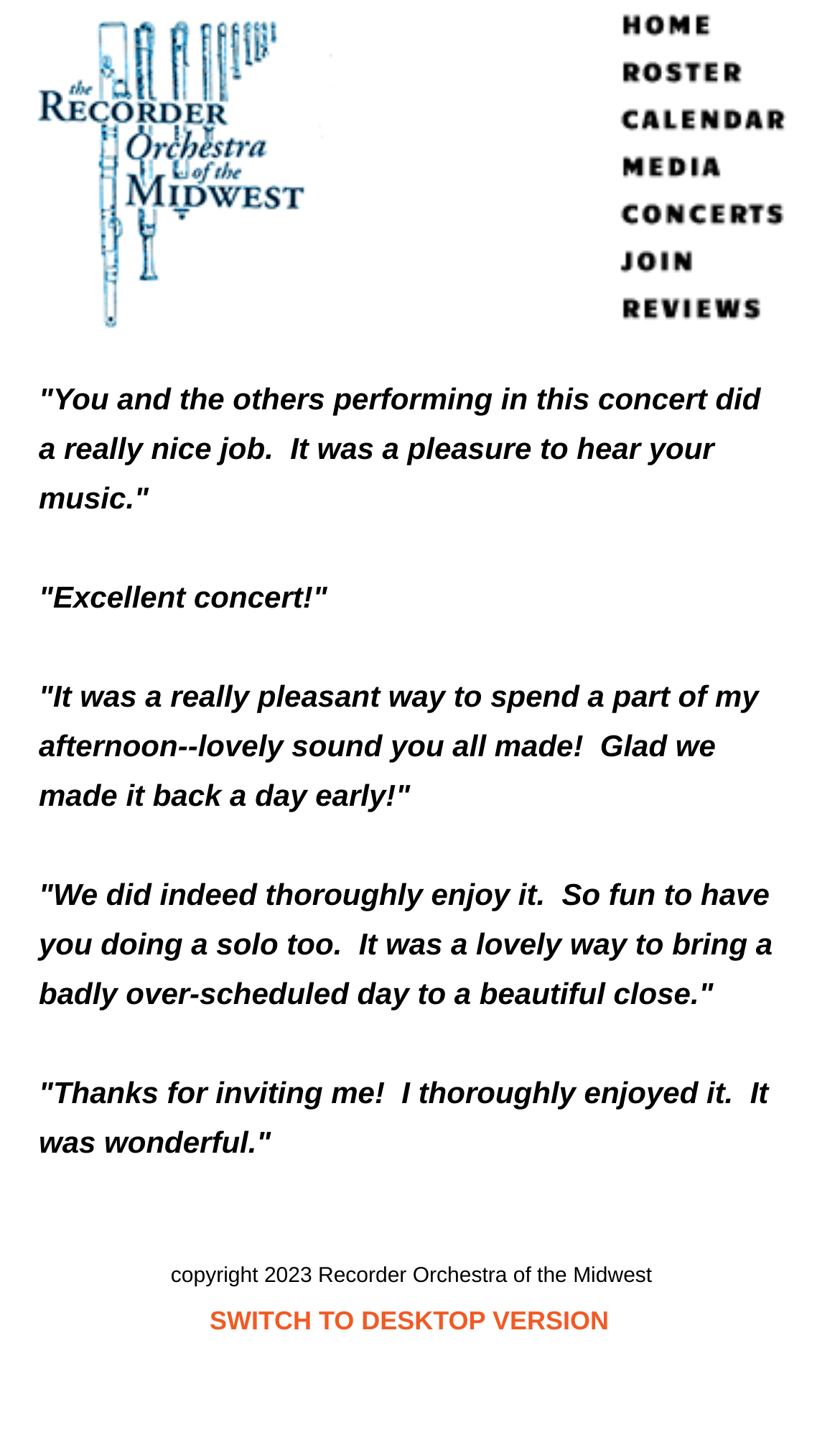What is the longest review on the page?
Respond with a short answer, either a single word or a phrase, based on the image.

The fourth review